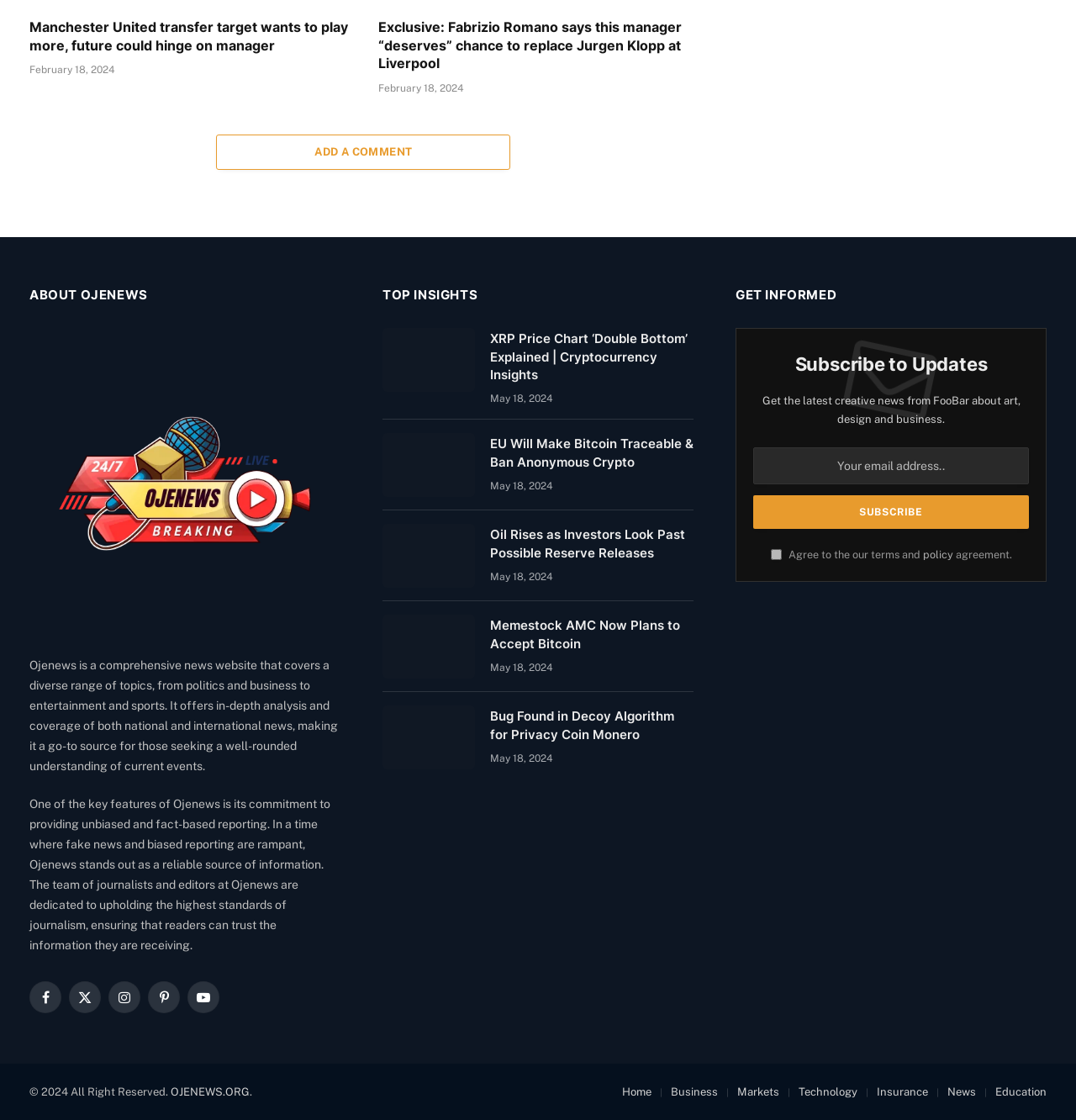Identify the bounding box coordinates of the section that should be clicked to achieve the task described: "Read the article 'Manchester United transfer target wants to play more, future could hinge on manager'".

[0.027, 0.016, 0.324, 0.049]